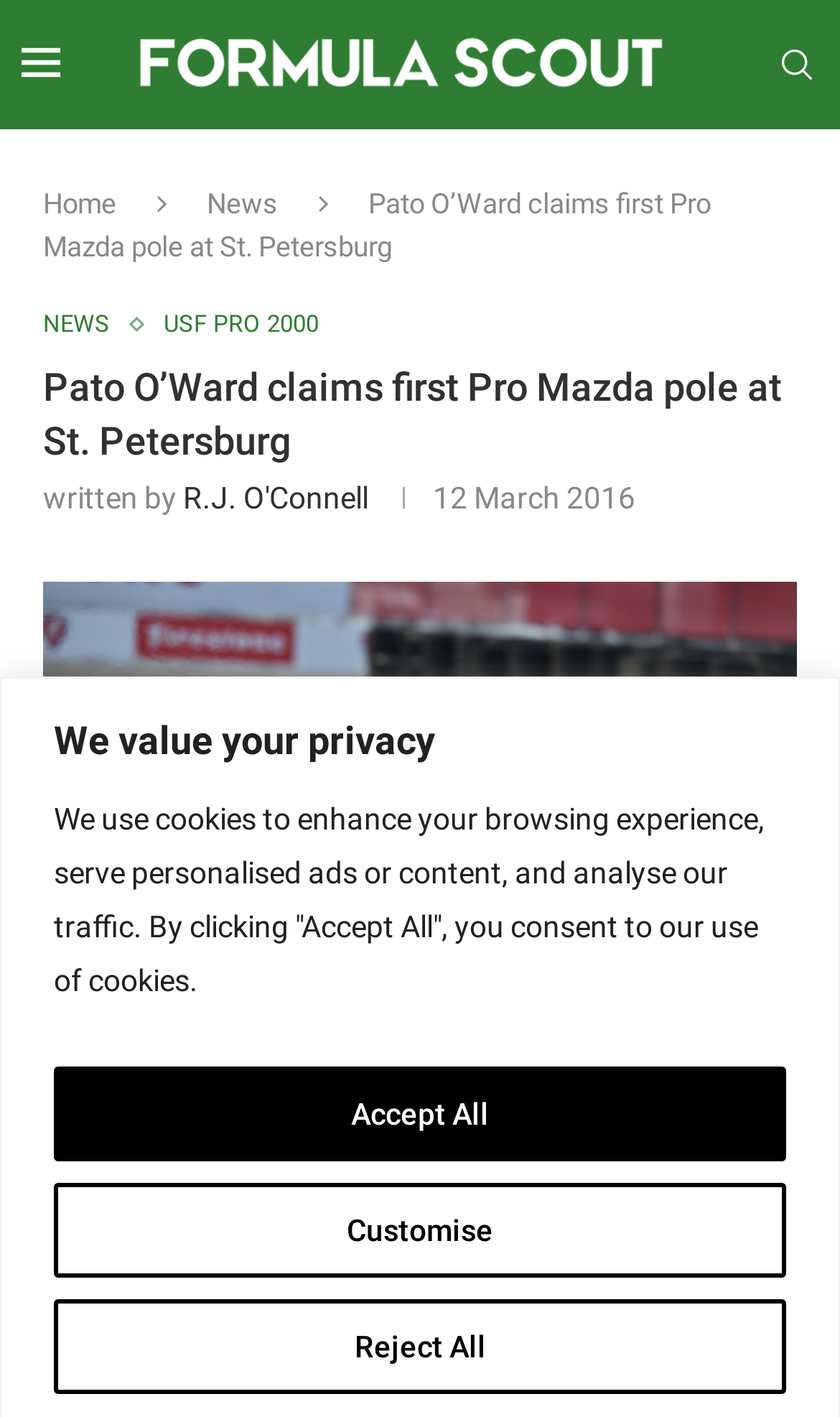Please determine the bounding box coordinates for the UI element described here. Use the format (top-left x, top-left y, bottom-right x, bottom-right y) with values bounded between 0 and 1: Tower Grove East

None